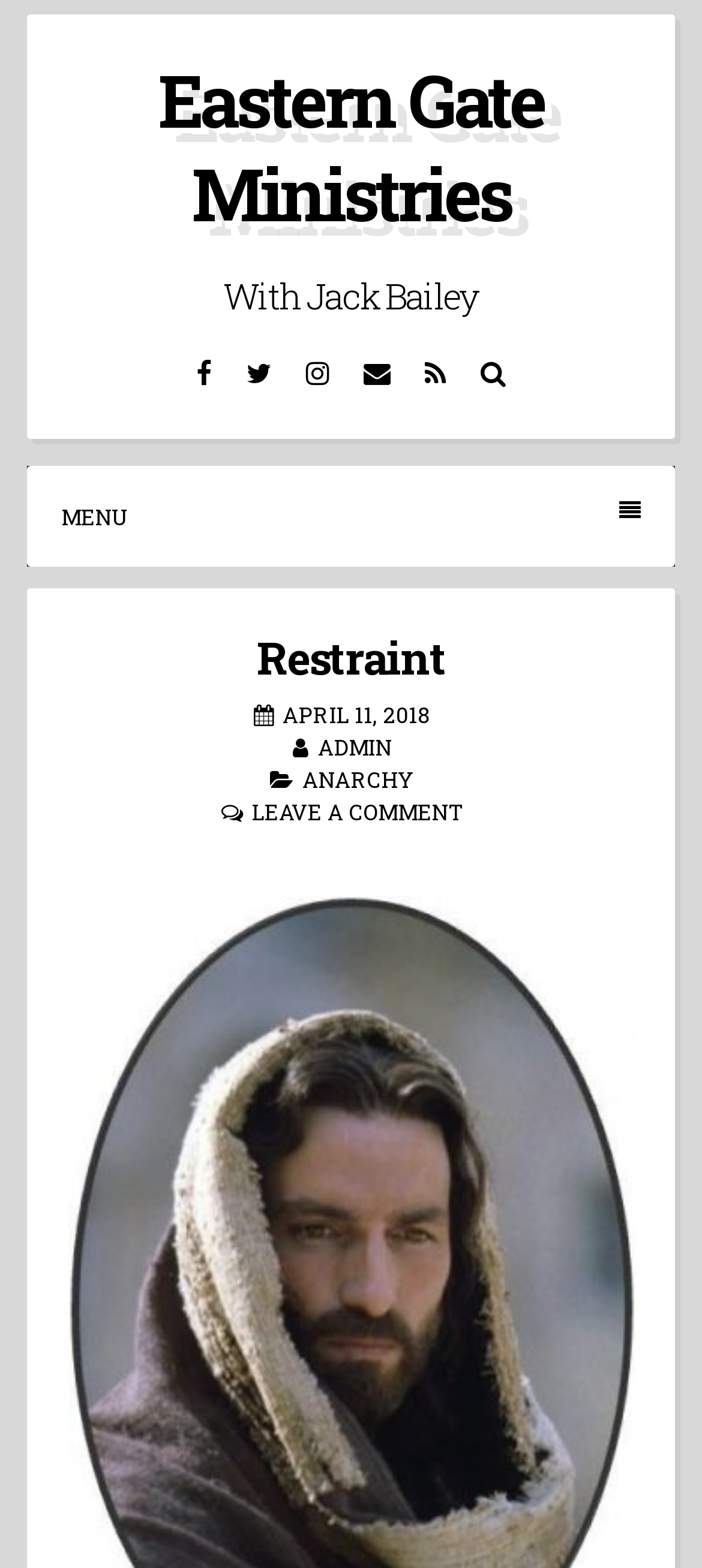What is the date of the article?
Look at the image and respond to the question as thoroughly as possible.

The date of the article can be found in the time element located within the header section, which displays the text 'APRIL 11, 2018'.